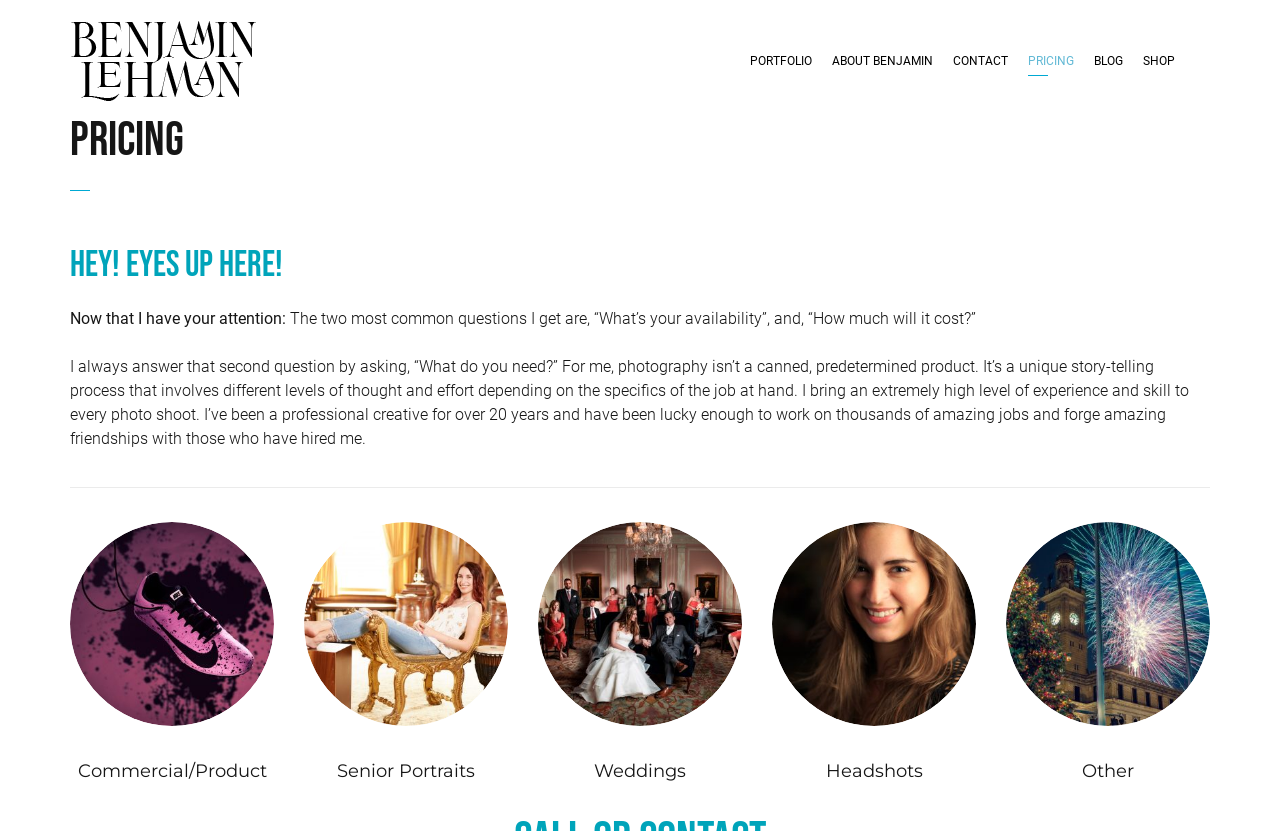Provide an in-depth description of the elements and layout of the webpage.

This webpage is about the pricing of Benjamin Lehman, a commercial photographer in Canton, and Northeast Ohio. At the top left, there is a logo and a link to the photographer's main page. Below it, there is a navigation menu with links to different sections of the website, including portfolio, about, contact, pricing, blog, and shop.

The main content of the page starts with a heading "Pricing" followed by a heading "Hey! Eyes Up Here!" and a paragraph of text that explains the photographer's approach to pricing. The text explains that the photographer doesn't have a fixed price list and instead, provides customized quotes based on the specific needs of each client.

Below the text, there are five sections, each with a heading and an image. The sections are categorized by type of photography, including commercial/product, senior portraits, weddings, headshots, and other. Each section has a heading and an image that represents the type of photography.

The images are positioned in a row, with the commercial/product image on the left, followed by senior portraits, weddings, headshots, and other on the right. The images are of varying sizes, with the commercial/product image being the smallest and the headshots image being the largest.

Overall, the webpage has a clean and simple design, with a focus on showcasing the photographer's work and providing information about his pricing approach.